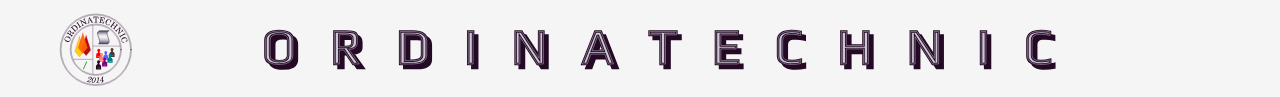What is the font style of the organization's name?
Using the image, answer in one word or phrase.

Bold, stylized